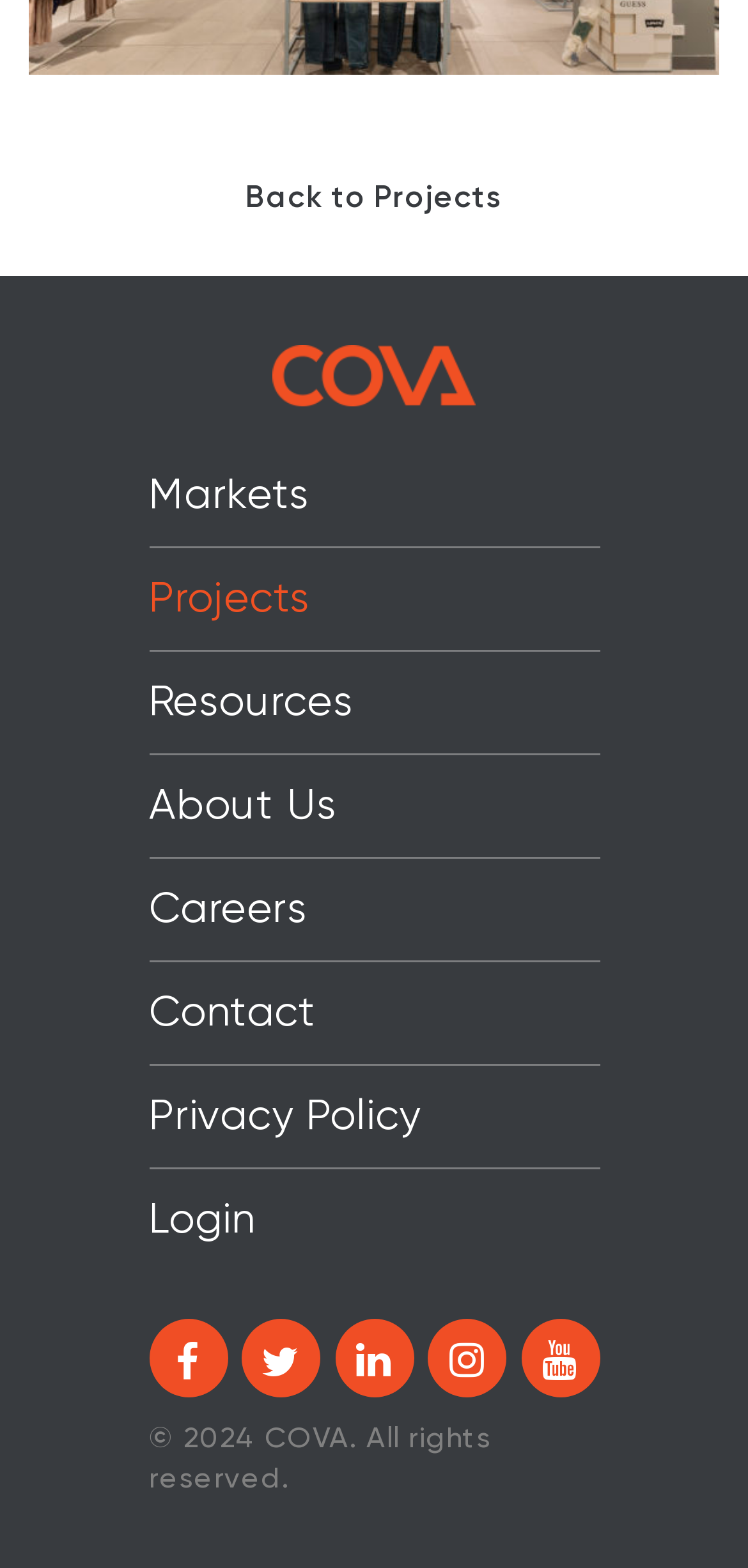How many social media links are there? Refer to the image and provide a one-word or short phrase answer.

5